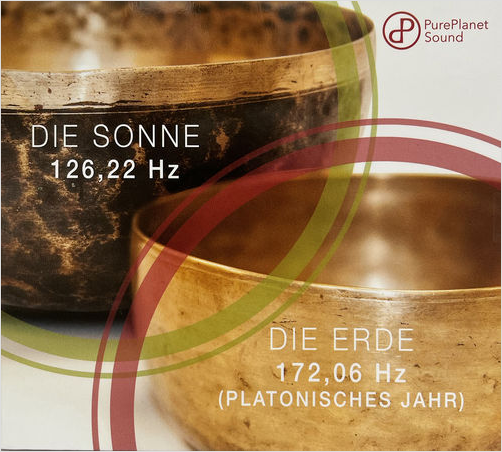Describe all significant details and elements found in the image.

The image features two beautifully crafted singing bowls, representing the themes "Die Sonne" (The Sun) and "Die Erde" (The Earth). The bowl on the left is inscribed with "126,22 Hz," symbolizing the frequency associated with the sun. Meanwhile, the bowl on the right is marked "172,06 Hz (platonisches Jahr)," indicating the earth's frequency related to a platonic year. 

Artfully designed, the bowls are positioned to showcase their intricate textures and warm metallic hues, with the contrasting colors of the bowls highlighting their significance. Circular graphic elements in green and red elegantly frame the bowls, enhancing the overall aesthetic. The logo in the top right corner, "PurePlanet Sound," suggests a connection to sound therapy or meditative practices. This image conveys a harmonious blend of natural elements and holistic well-being.